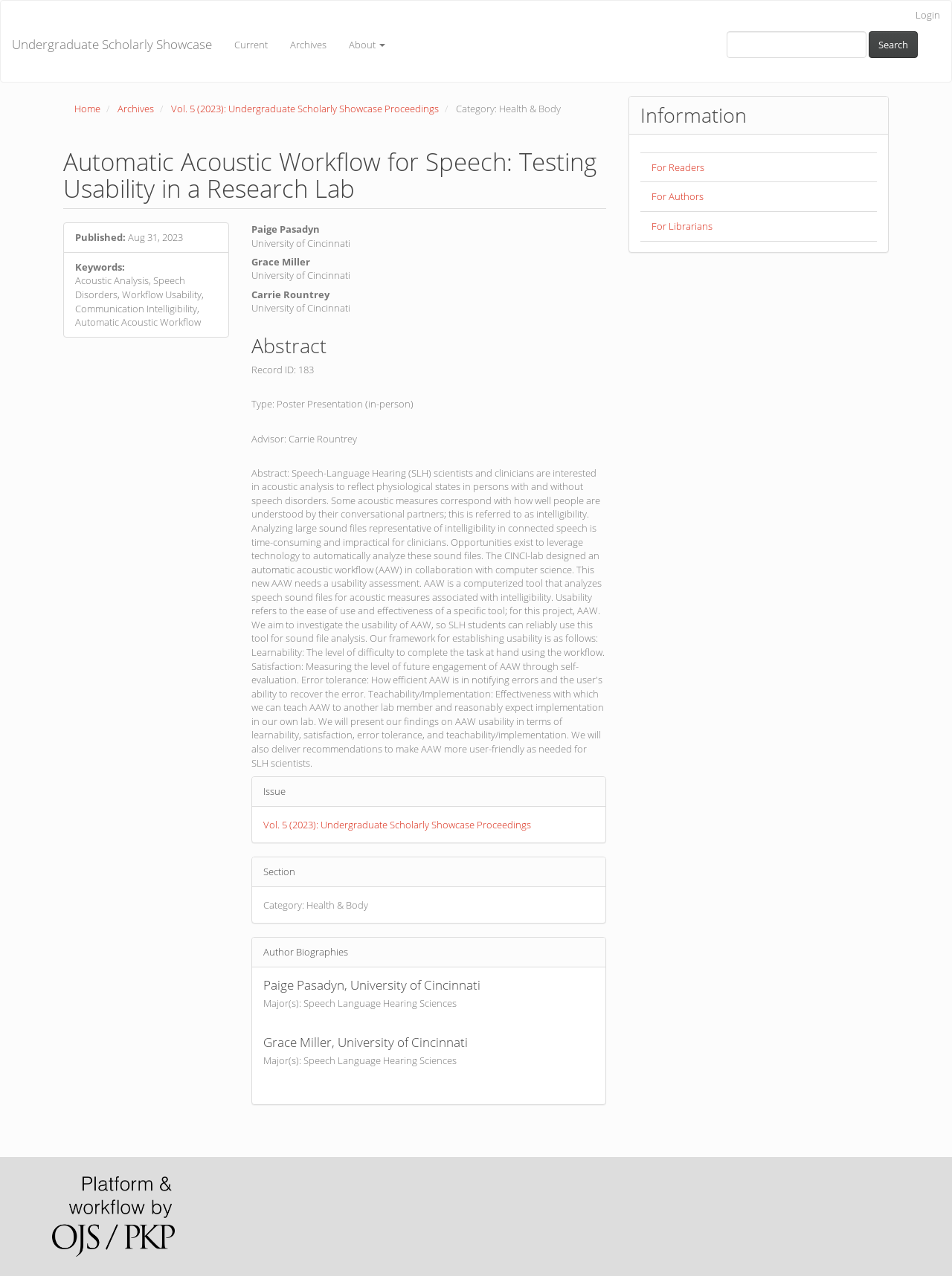What is the category of the article?
Based on the screenshot, provide your answer in one word or phrase.

Health & Body